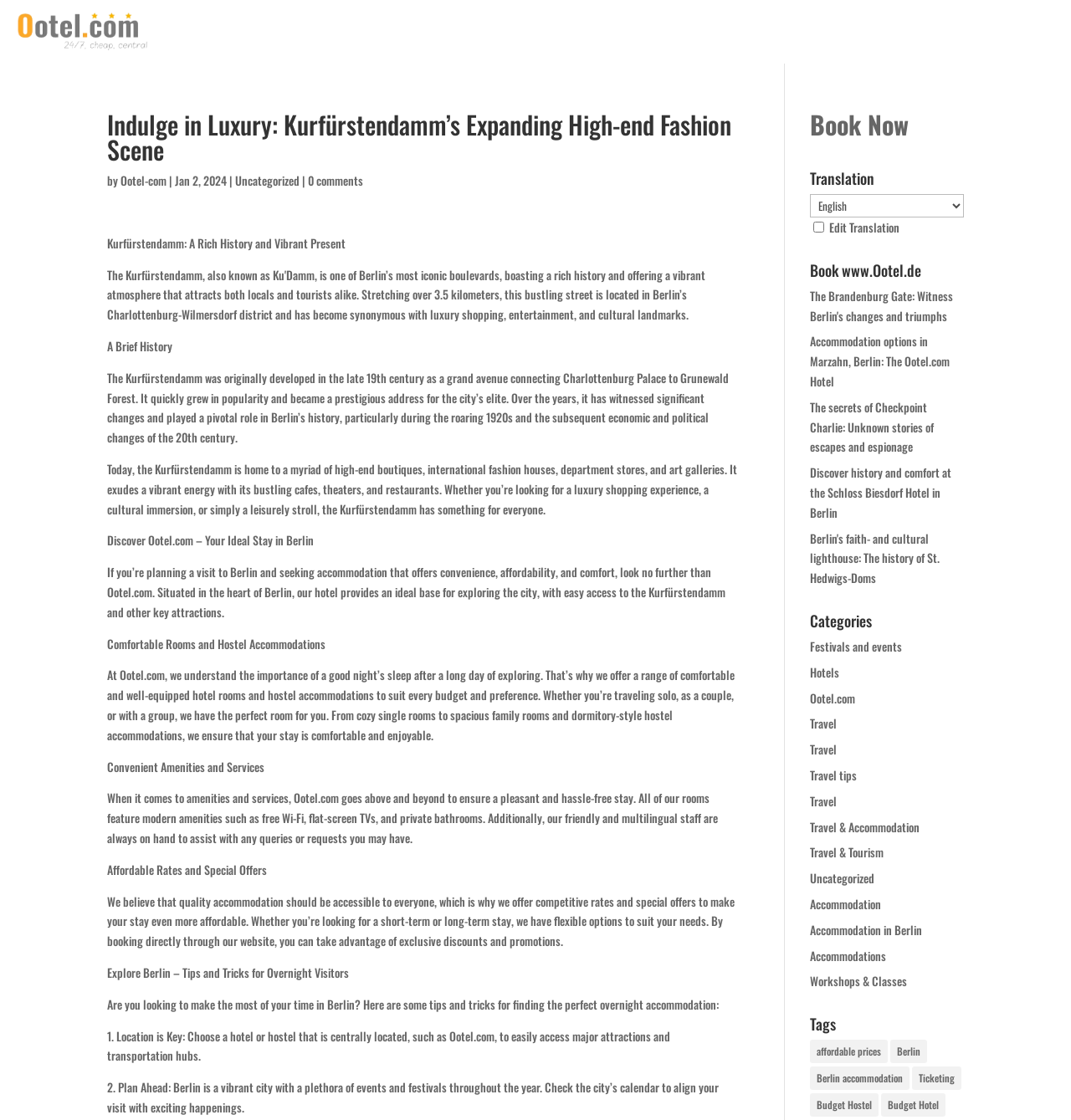Provide the bounding box coordinates for the UI element described in this sentence: "Globale Expansion". The coordinates should be four float values between 0 and 1, i.e., [left, top, right, bottom].

[0.882, 0.0, 0.984, 0.057]